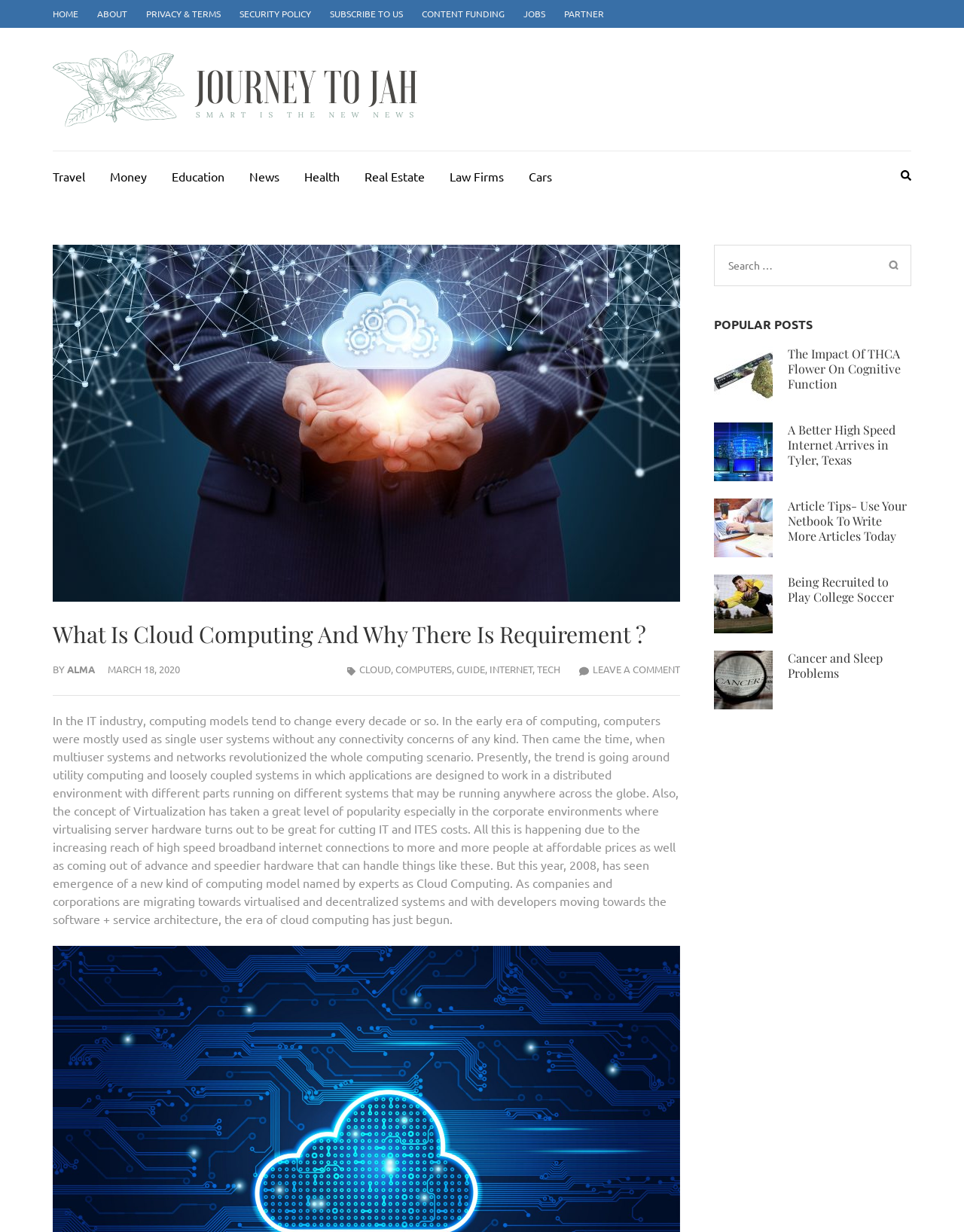Find the main header of the webpage and produce its text content.

What Is Cloud Computing And Why There Is Requirement ?